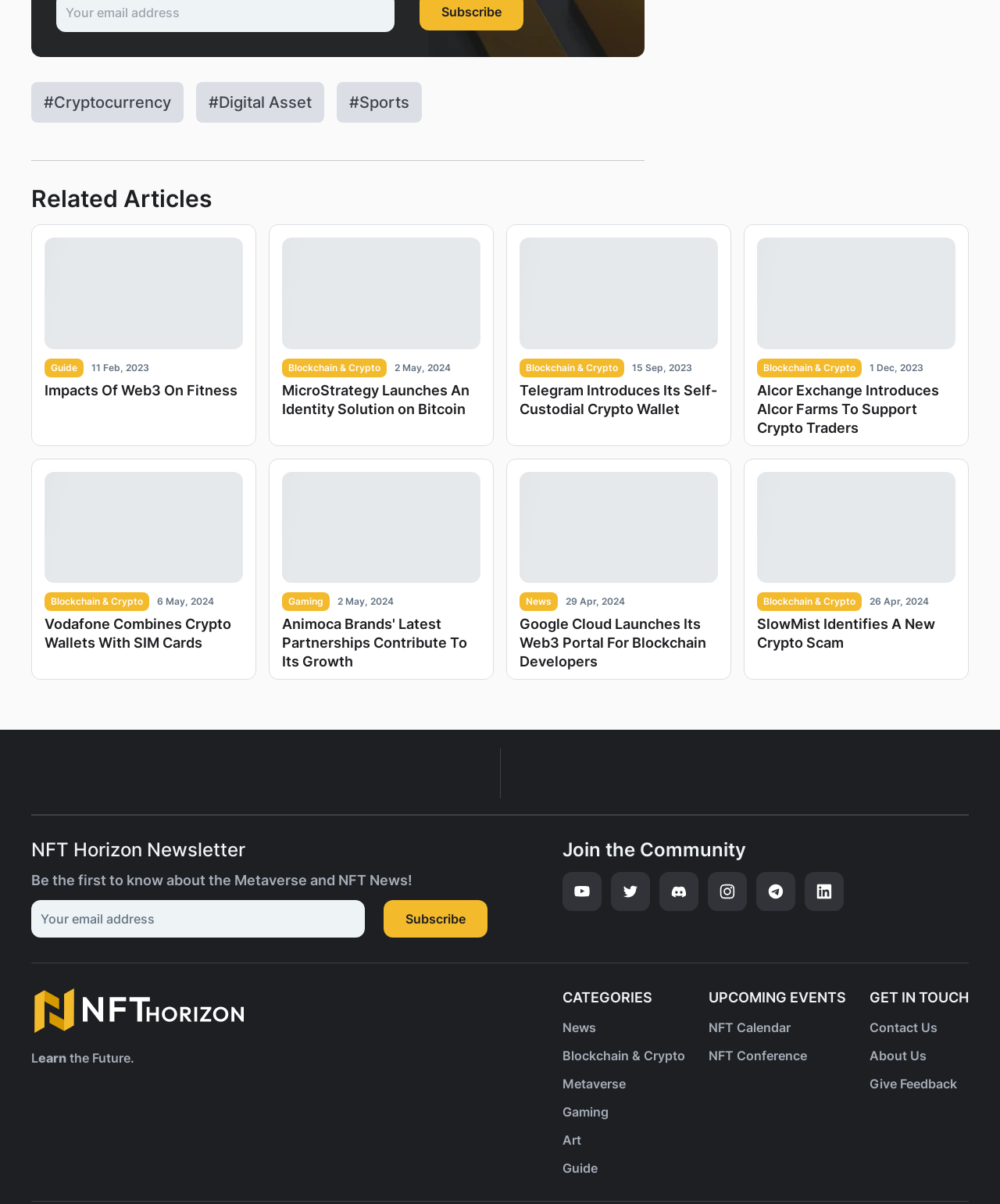Please provide the bounding box coordinates for the element that needs to be clicked to perform the instruction: "Share via e-mail". The coordinates must consist of four float numbers between 0 and 1, formatted as [left, top, right, bottom].

None